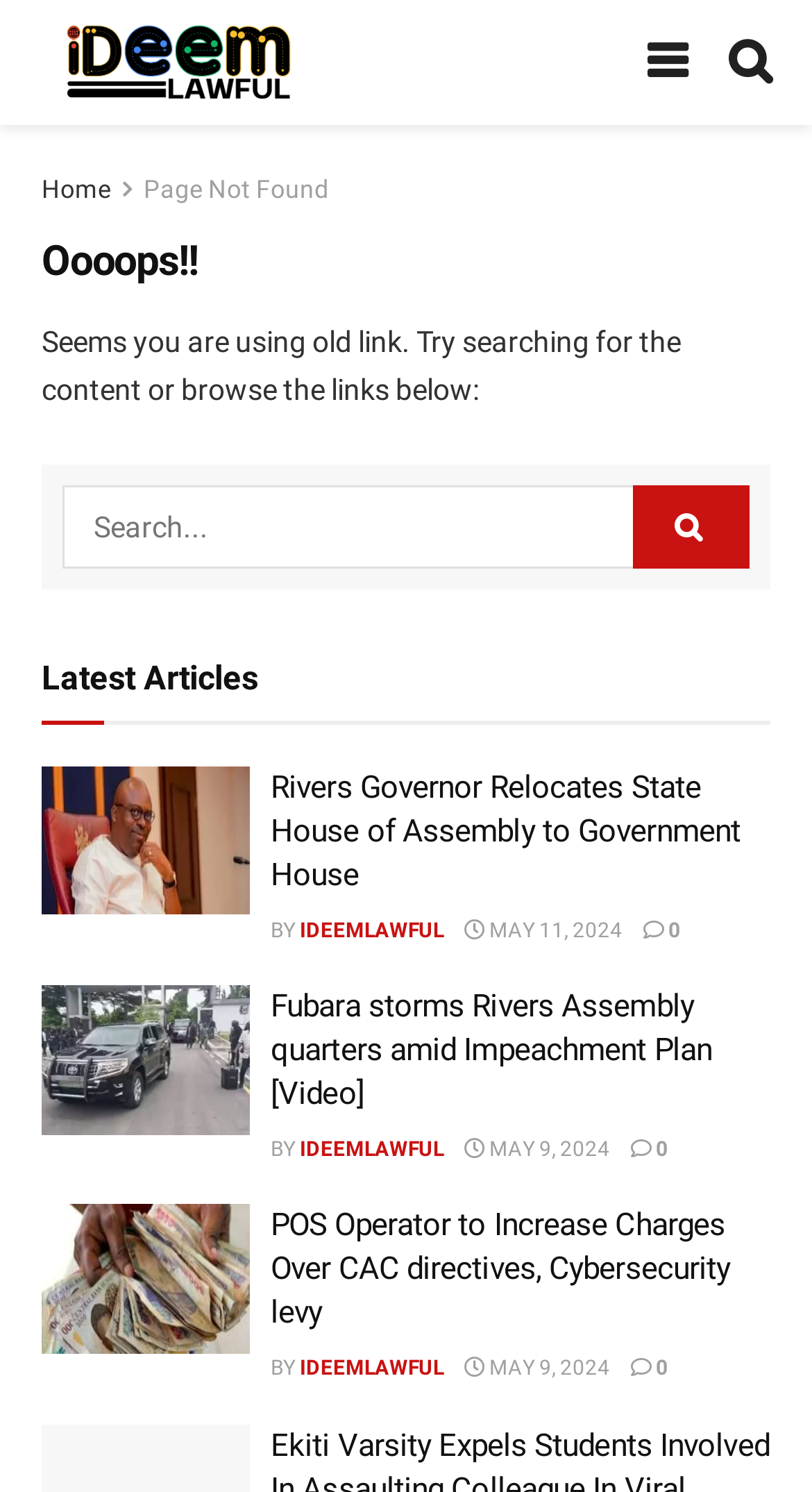Please provide a one-word or phrase answer to the question: 
What is the author of the second article?

IDEEMLAWFUL